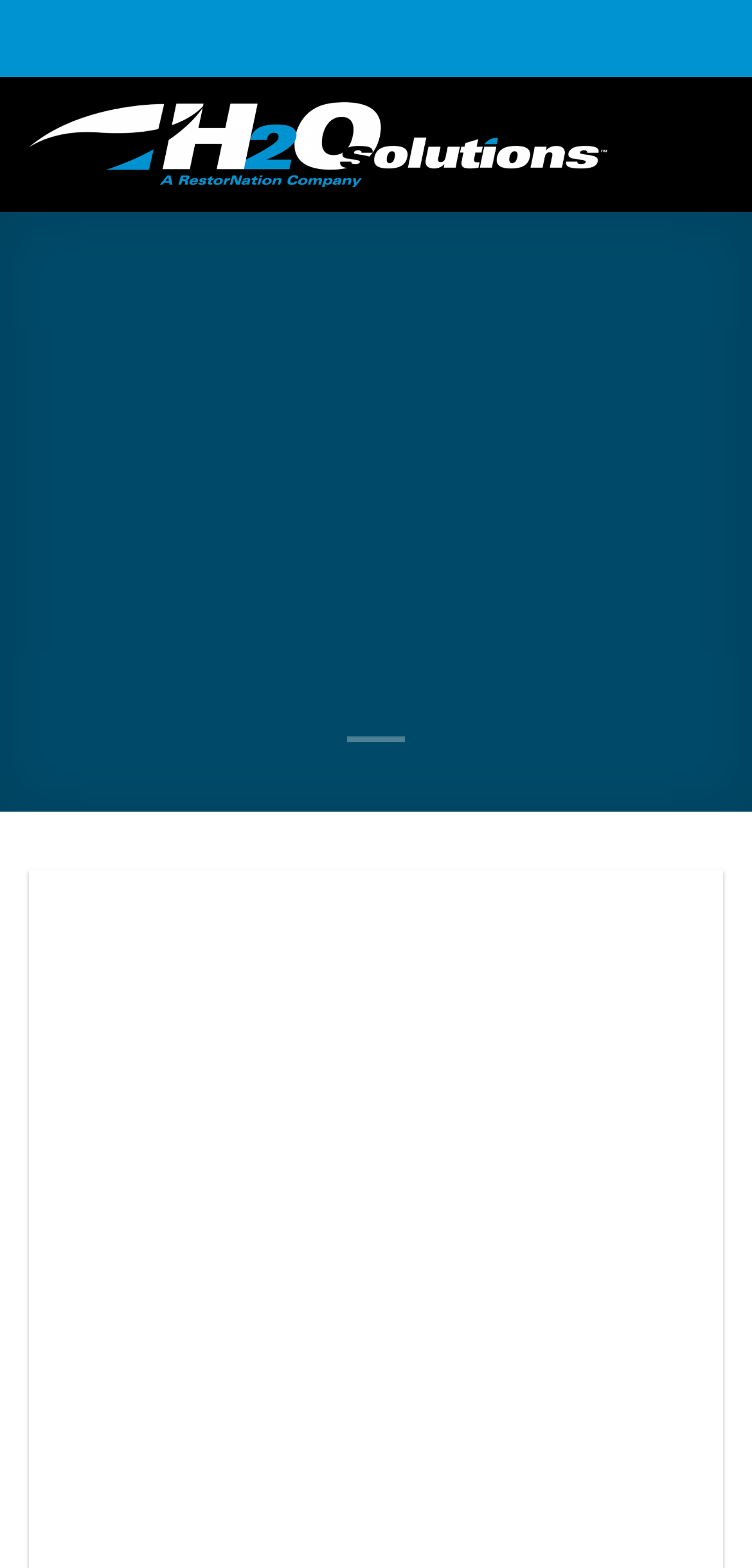Using the information in the image, give a comprehensive answer to the question: 
What type of warning is mentioned?

The webpage mentions a flash flood warning in Galveston, which is a type of emergency alert. The warning is mentioned in the heading 'Flash Flood Warning Galveston: Be Prepared, Stay Safe' and also in the link 'flash flood warning'.